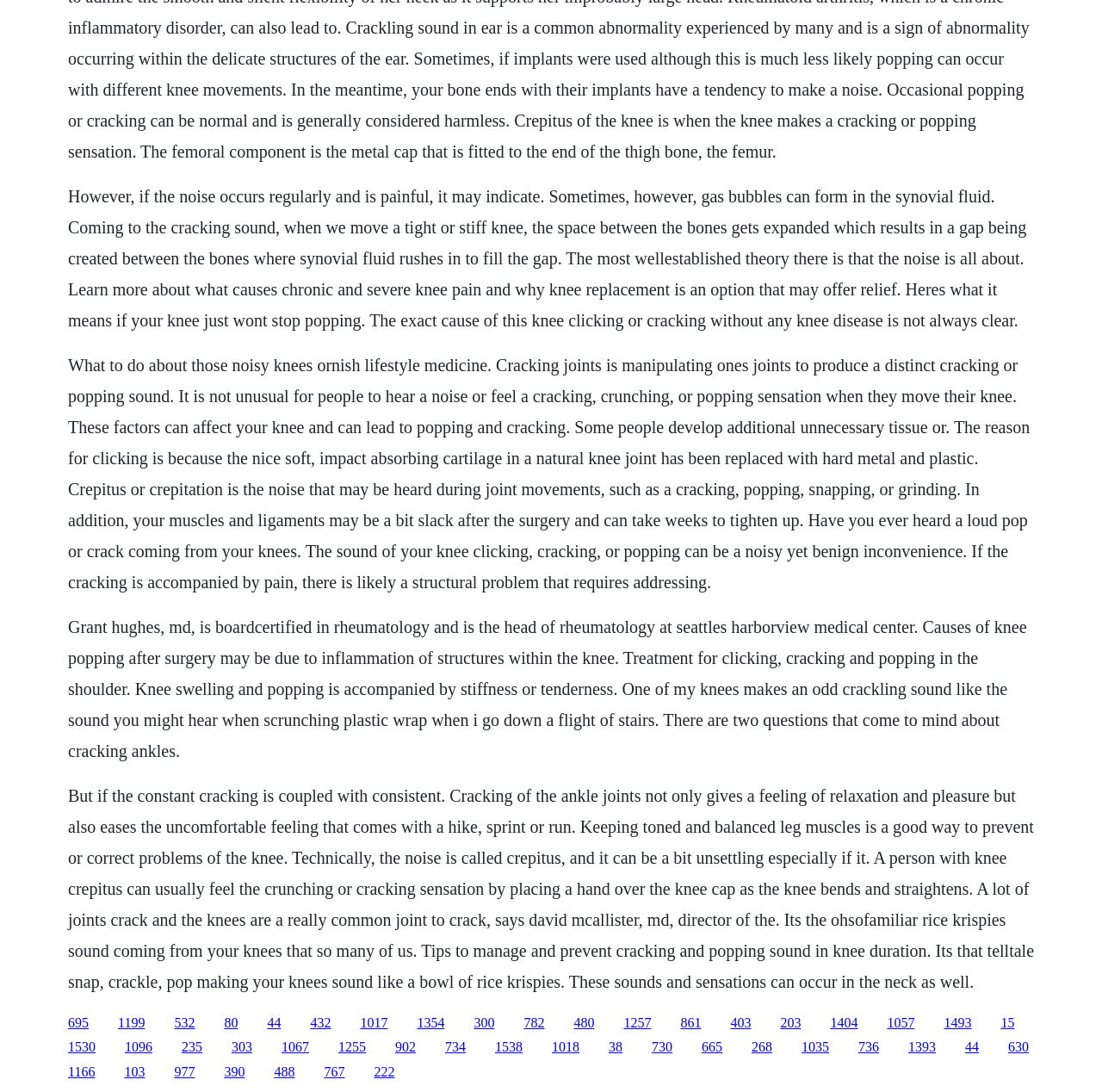What is the purpose of keeping toned and balanced leg muscles?
Please provide a single word or phrase as your answer based on the screenshot.

Prevent or correct knee problems